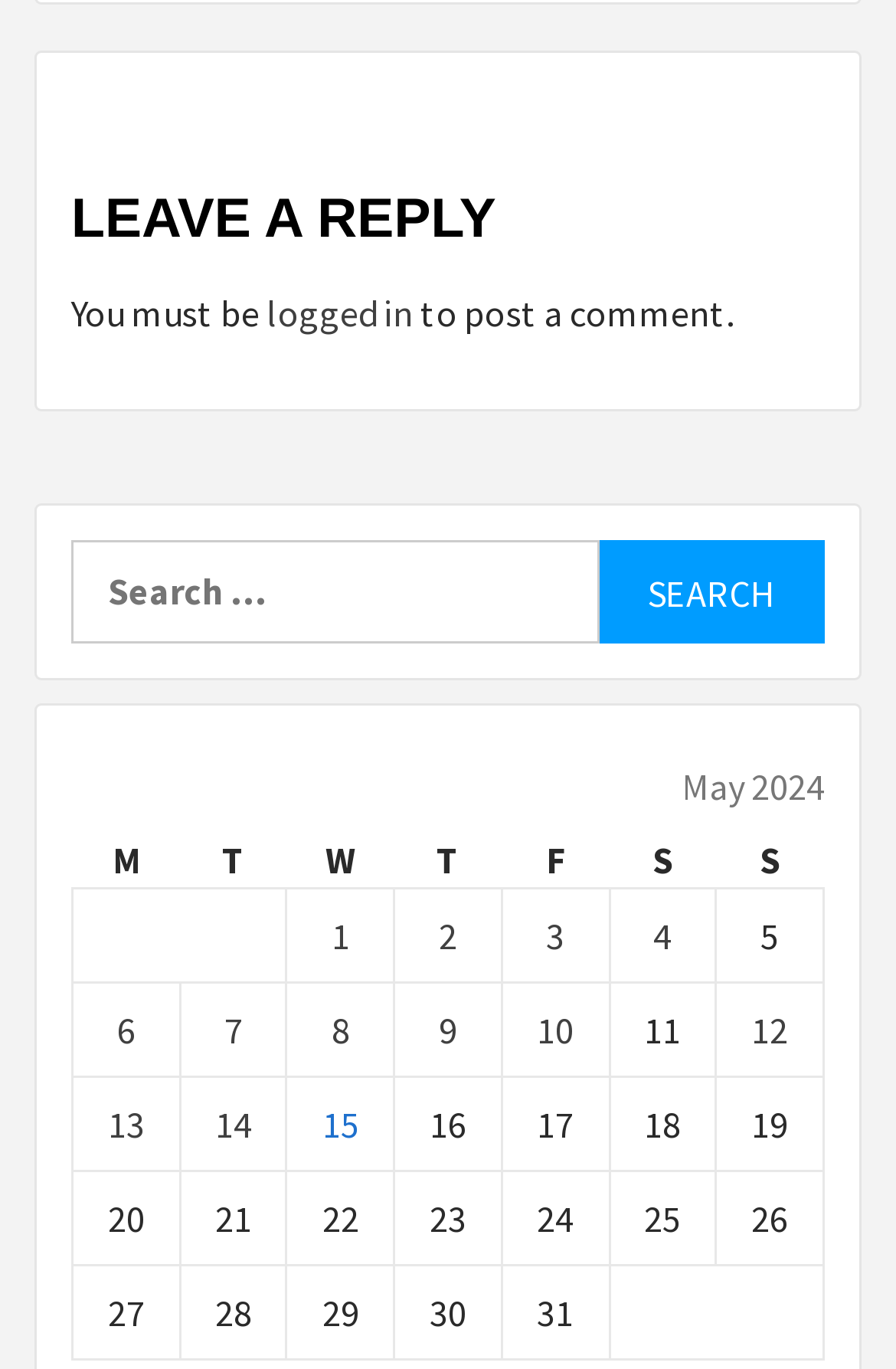Find the bounding box coordinates of the clickable element required to execute the following instruction: "Search for something". Provide the coordinates as four float numbers between 0 and 1, i.e., [left, top, right, bottom].

[0.079, 0.395, 0.668, 0.471]